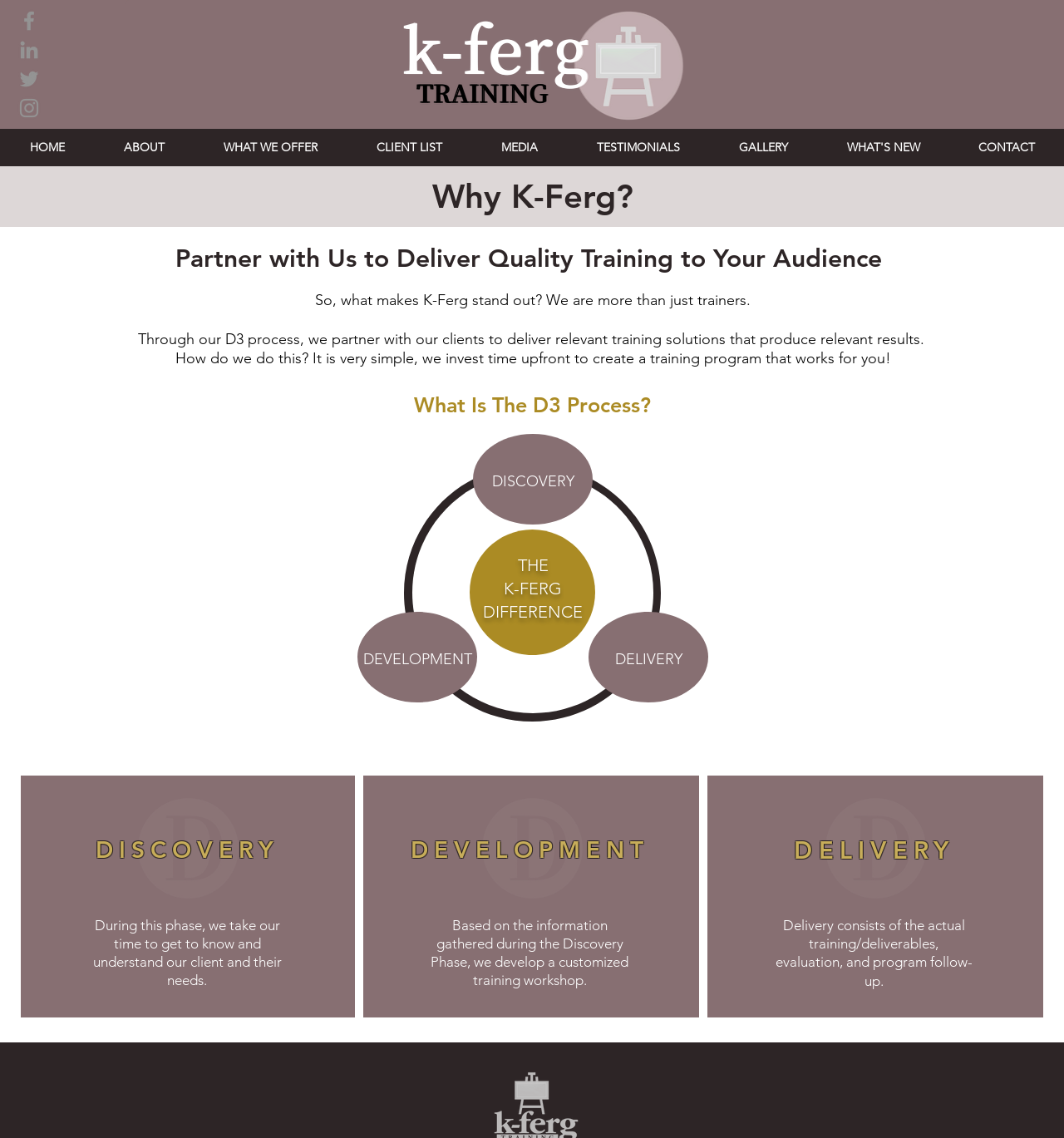Please provide the bounding box coordinates for the element that needs to be clicked to perform the instruction: "Click on the K-Ferg Training link". The coordinates must consist of four float numbers between 0 and 1, formatted as [left, top, right, bottom].

[0.345, 0.004, 0.655, 0.11]